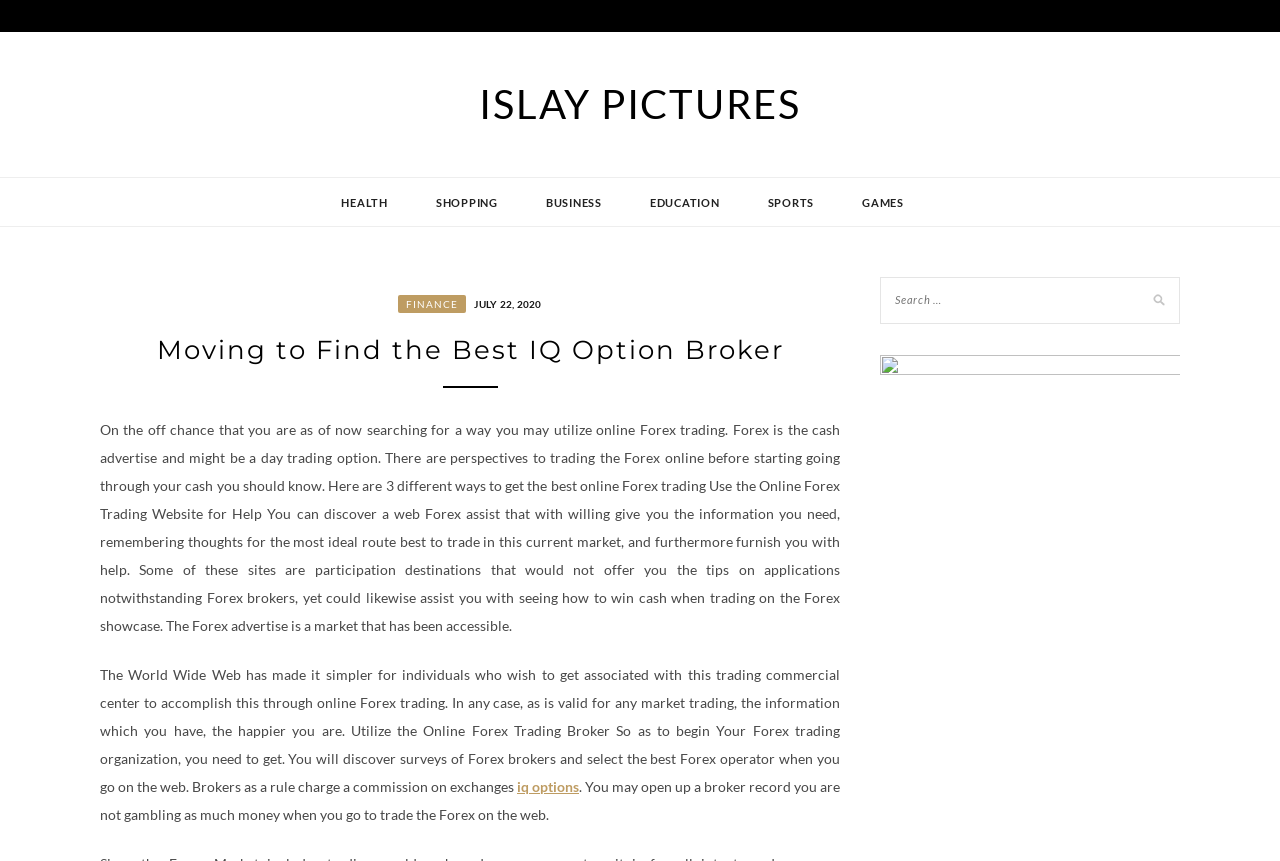Please respond to the question with a concise word or phrase:
What is the topic of the article?

Forex trading